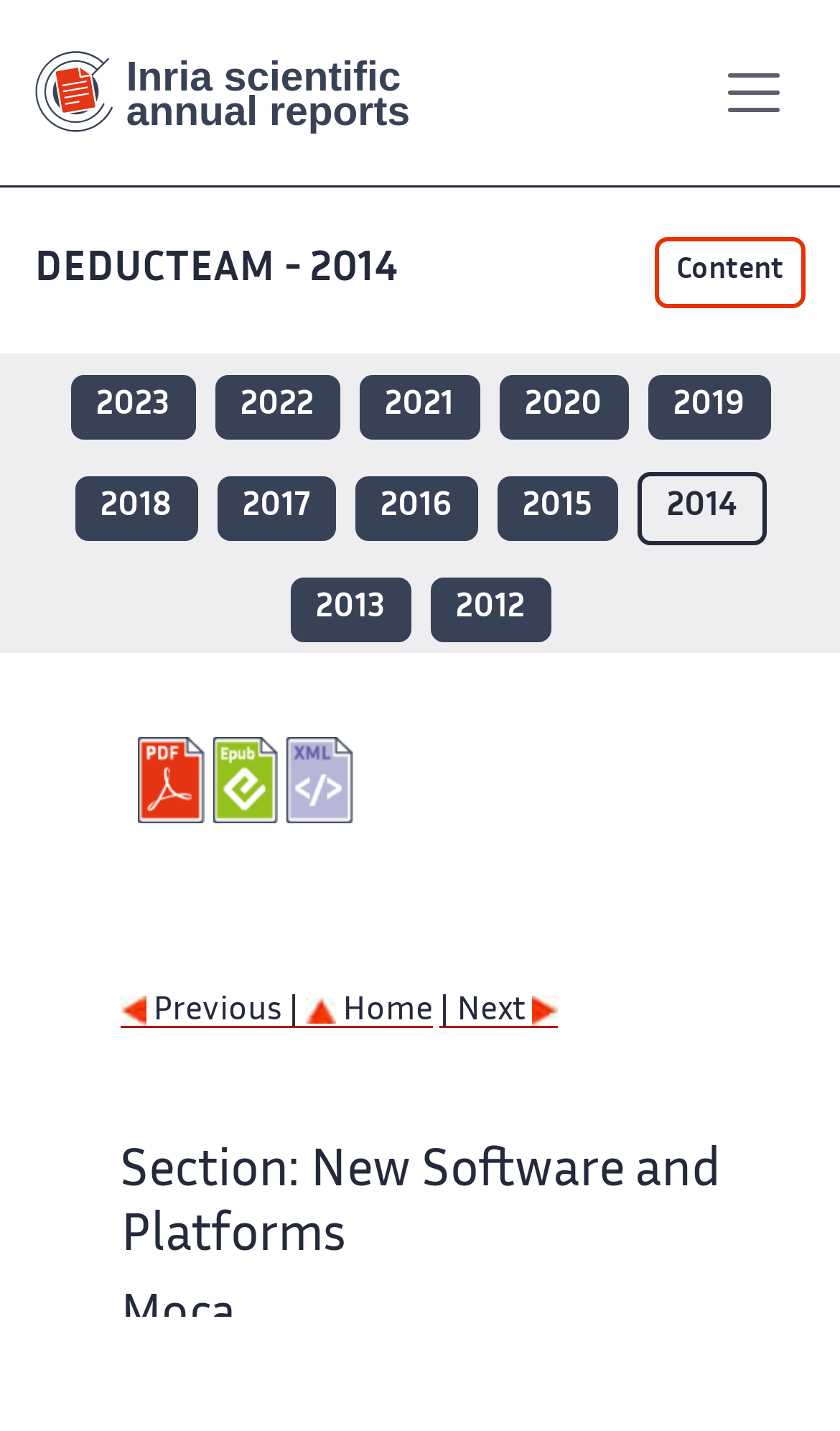Determine the bounding box coordinates for the region that must be clicked to execute the following instruction: "Go to main content".

[0.446, 0.038, 0.564, 0.084]